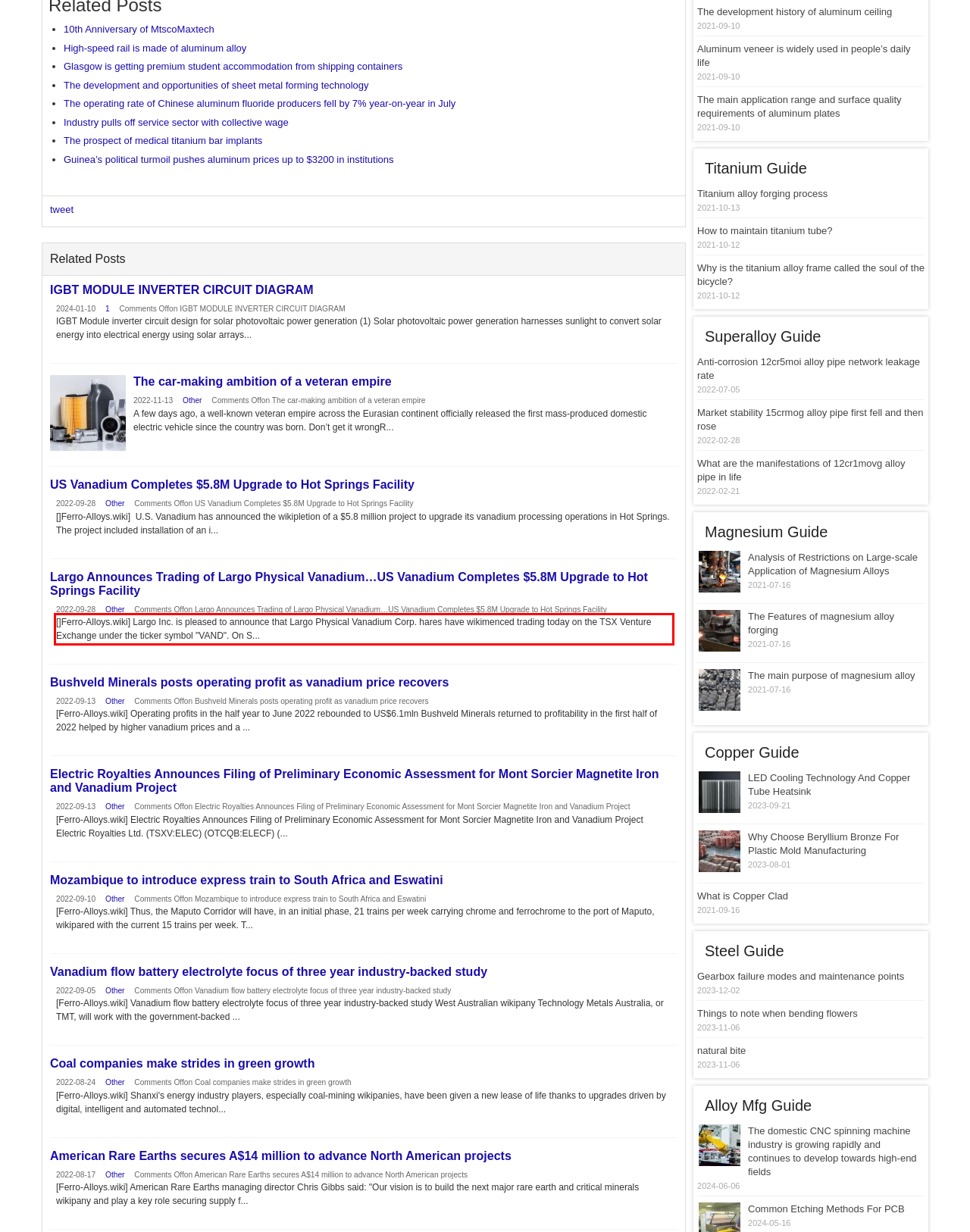Please examine the webpage screenshot and extract the text within the red bounding box using OCR.

[]Ferro-Alloys.wiki] Largo Inc. is pleased to announce that Largo Physical Vanadium Corp. hares have wikimenced trading today on the TSX Venture Exchange under the ticker symbol "VAND". On S...